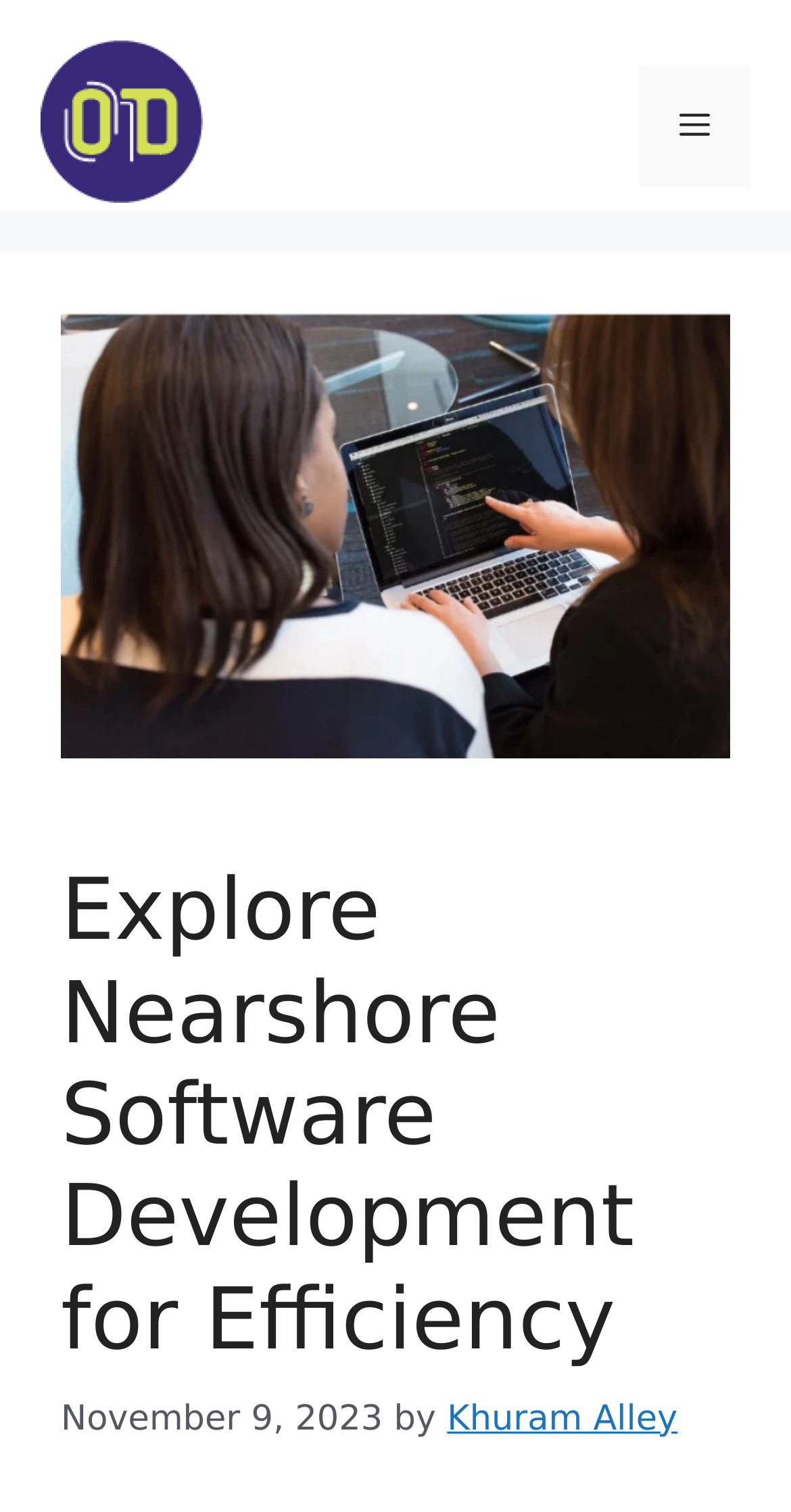Please identify the webpage's heading and generate its text content.

Explore Nearshore Software Development for Efficiency